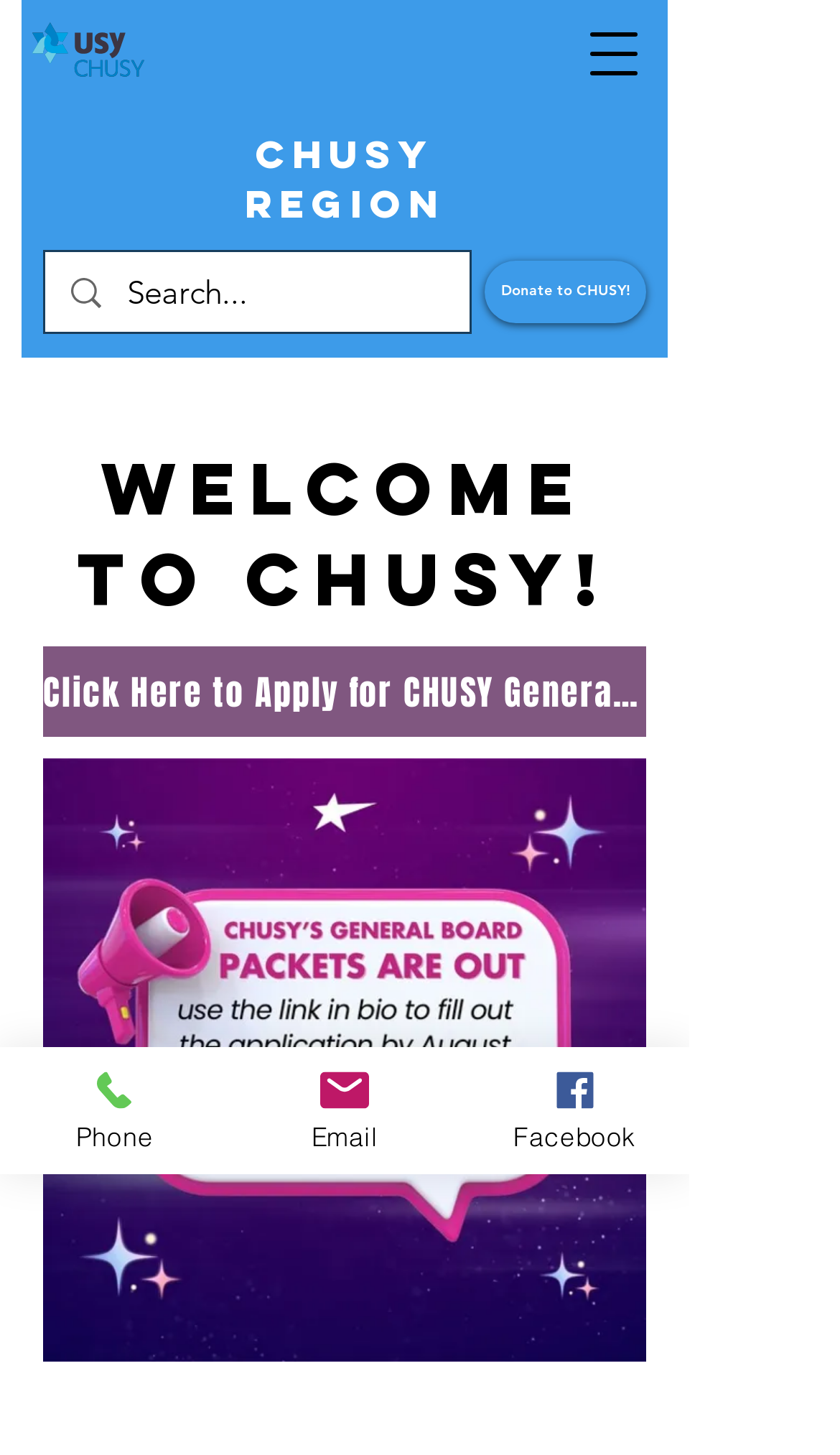Identify the bounding box for the described UI element. Provide the coordinates in (top-left x, top-left y, bottom-right x, bottom-right y) format with values ranging from 0 to 1: aria-label="Search..." name="q" placeholder="Search..."

[0.151, 0.173, 0.462, 0.228]